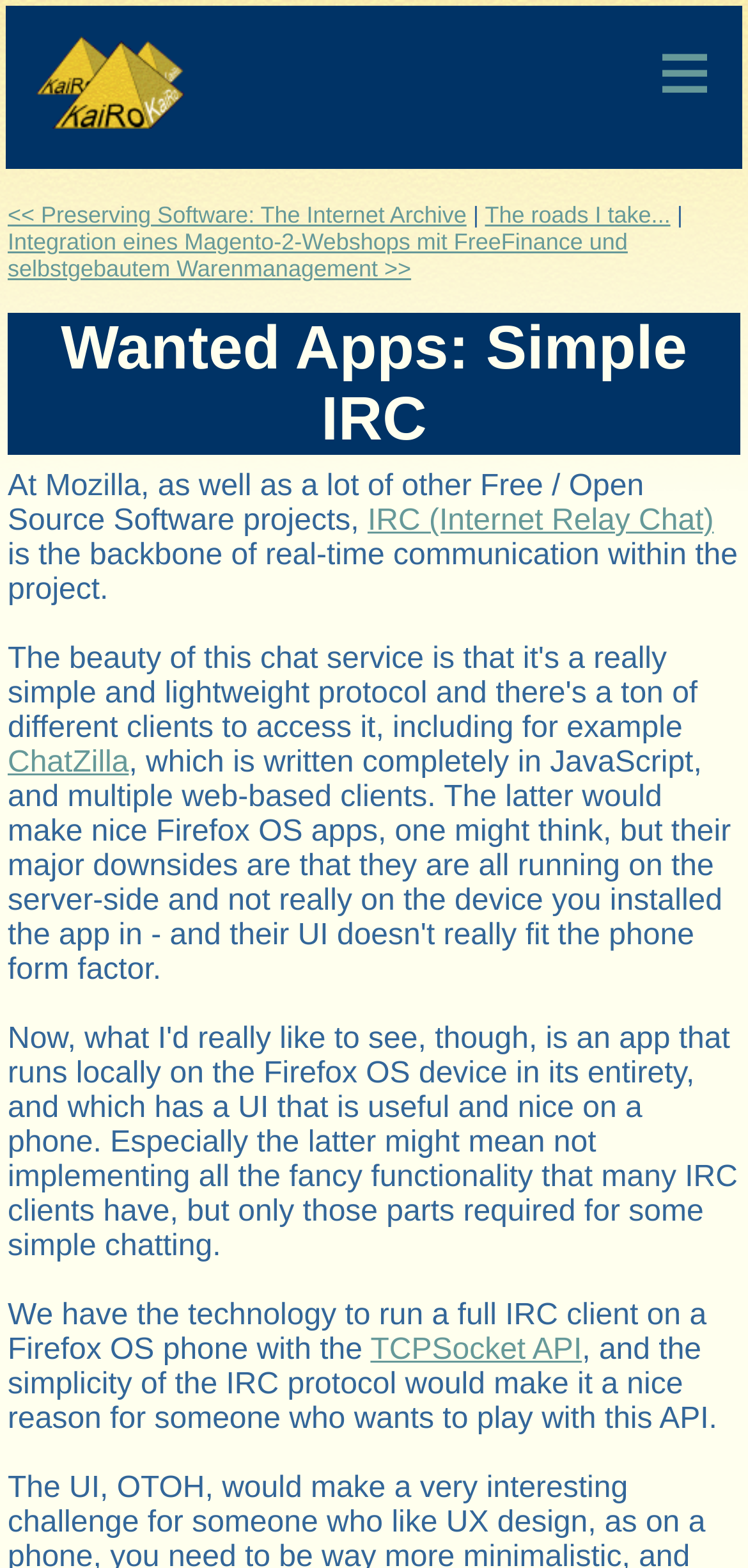Please find and generate the text of the main heading on the webpage.

Wanted Apps: Simple IRC